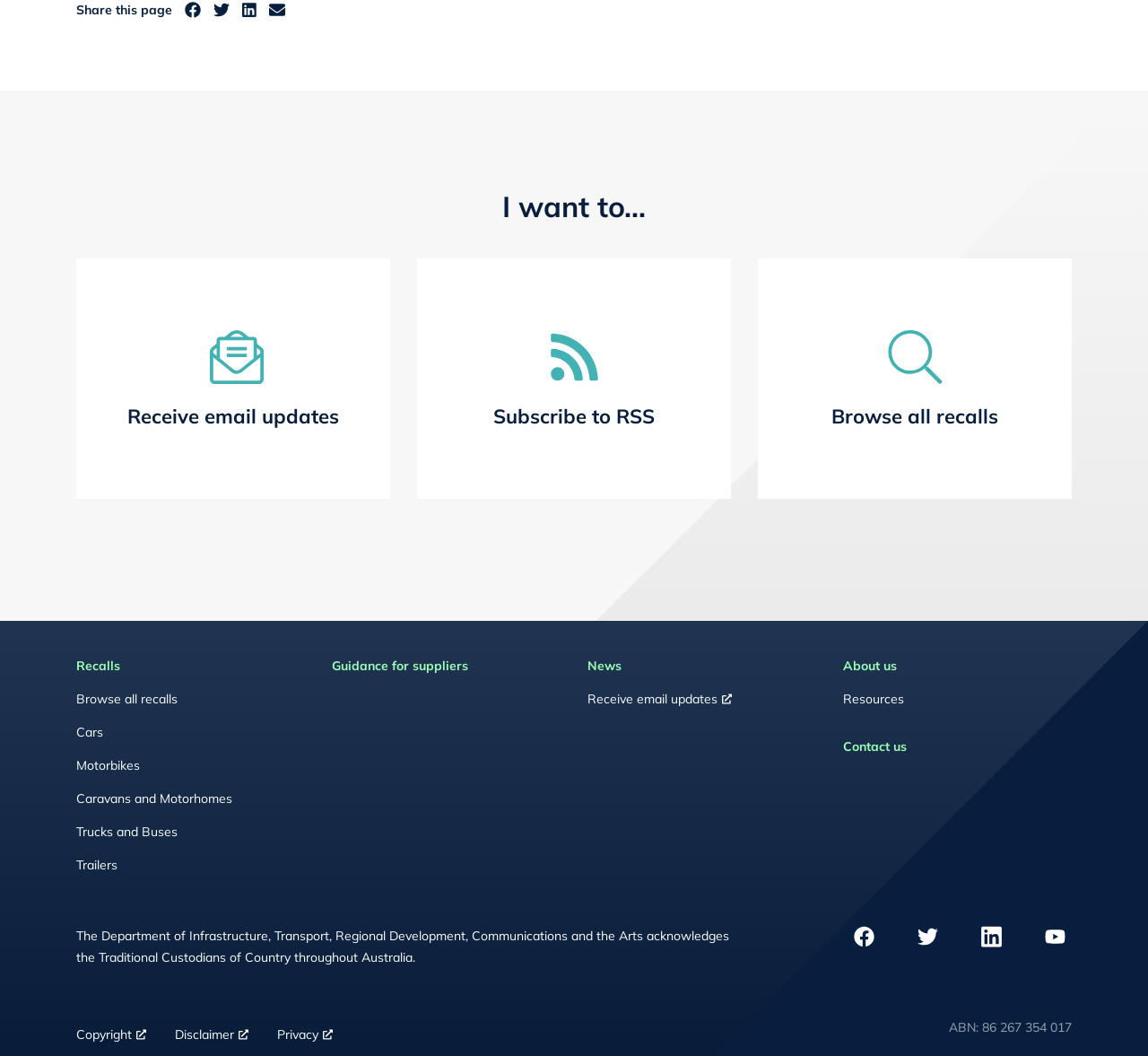How many navigation sections are available in the footer?
Please ensure your answer to the question is detailed and covers all necessary aspects.

The footer section is divided into five navigation sections: Footer browse, Footer guidance, Footer news, Footer about us, and Footer contact. Each section provides links to related pages or resources.